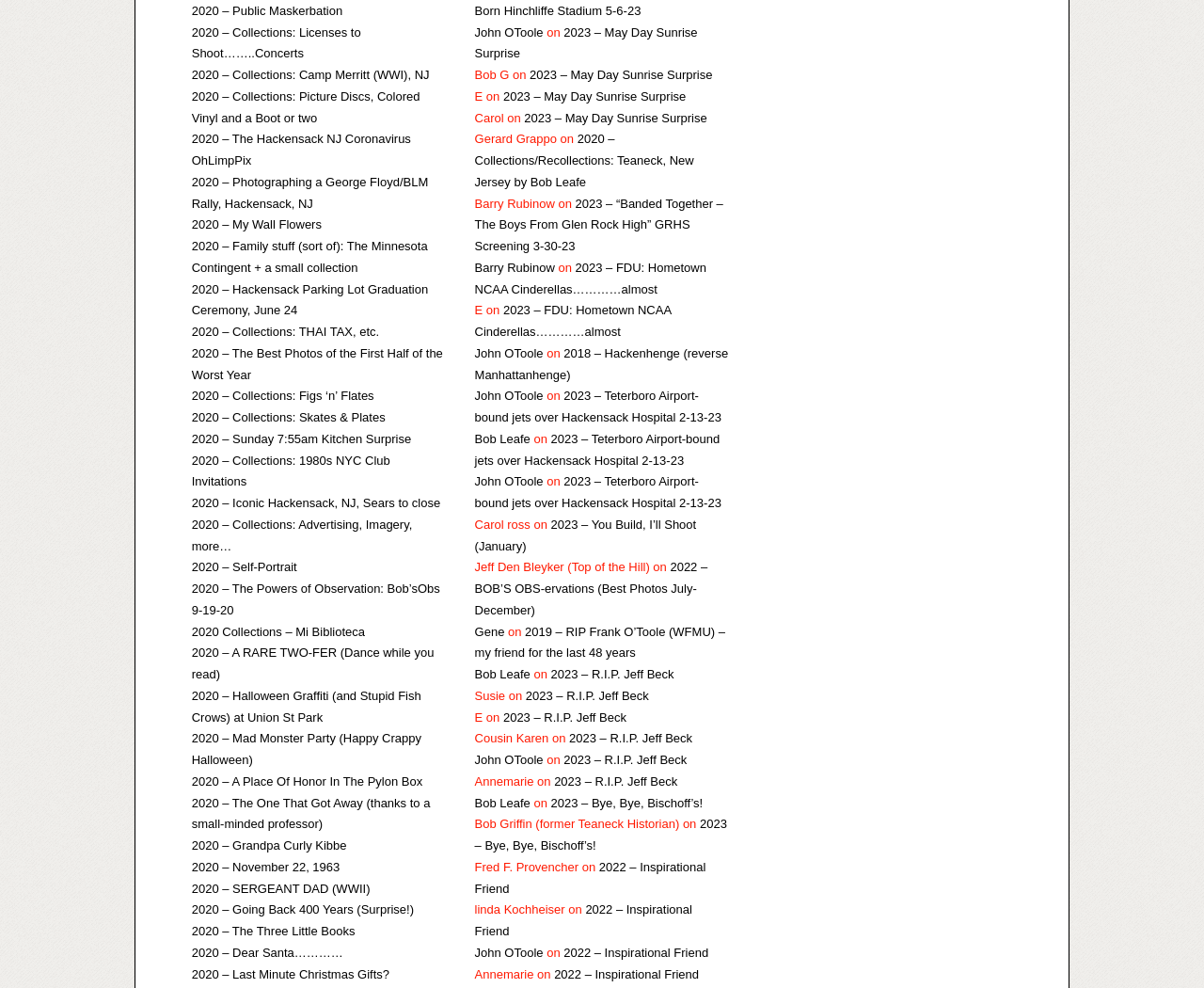Answer the question with a brief word or phrase:
How many times does the name 'John OToole' appear on this webpage?

4